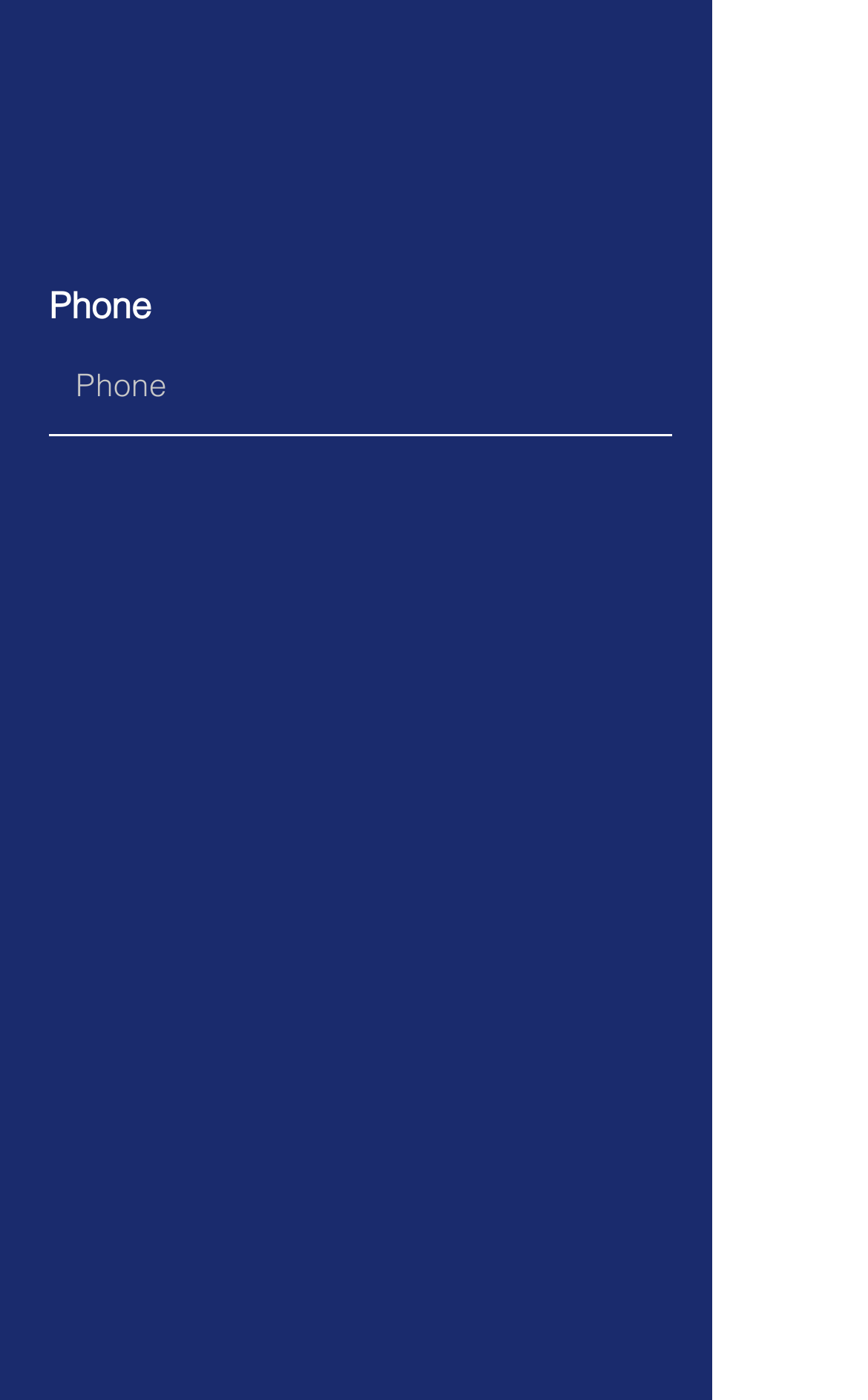Find the bounding box coordinates of the area to click in order to follow the instruction: "Type a message".

[0.069, 0.031, 0.756, 0.188]